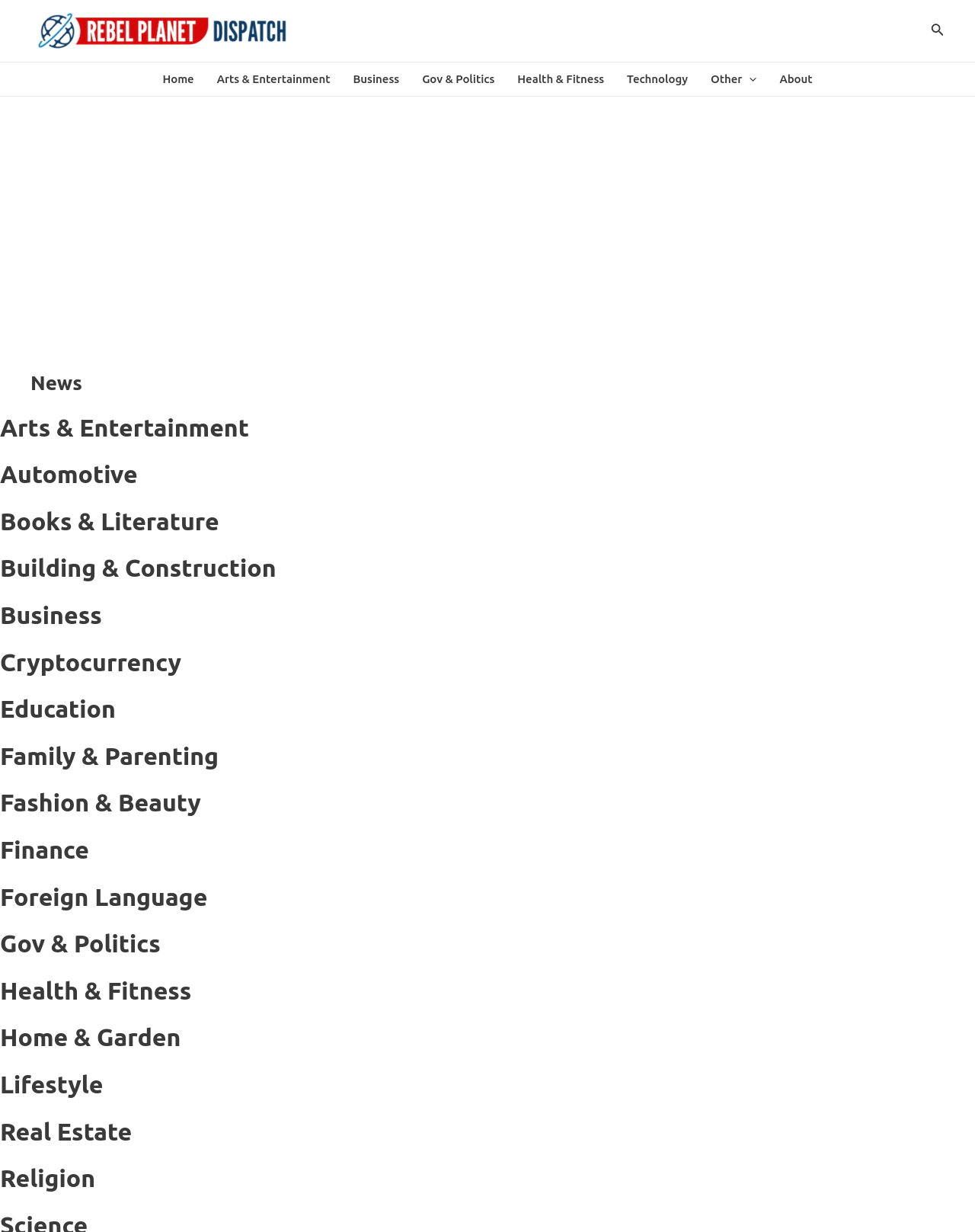Is there a search function on the website?
We need a detailed and exhaustive answer to the question. Please elaborate.

There is a search function on the website, which is represented by a search icon link located at the top right corner of the webpage.